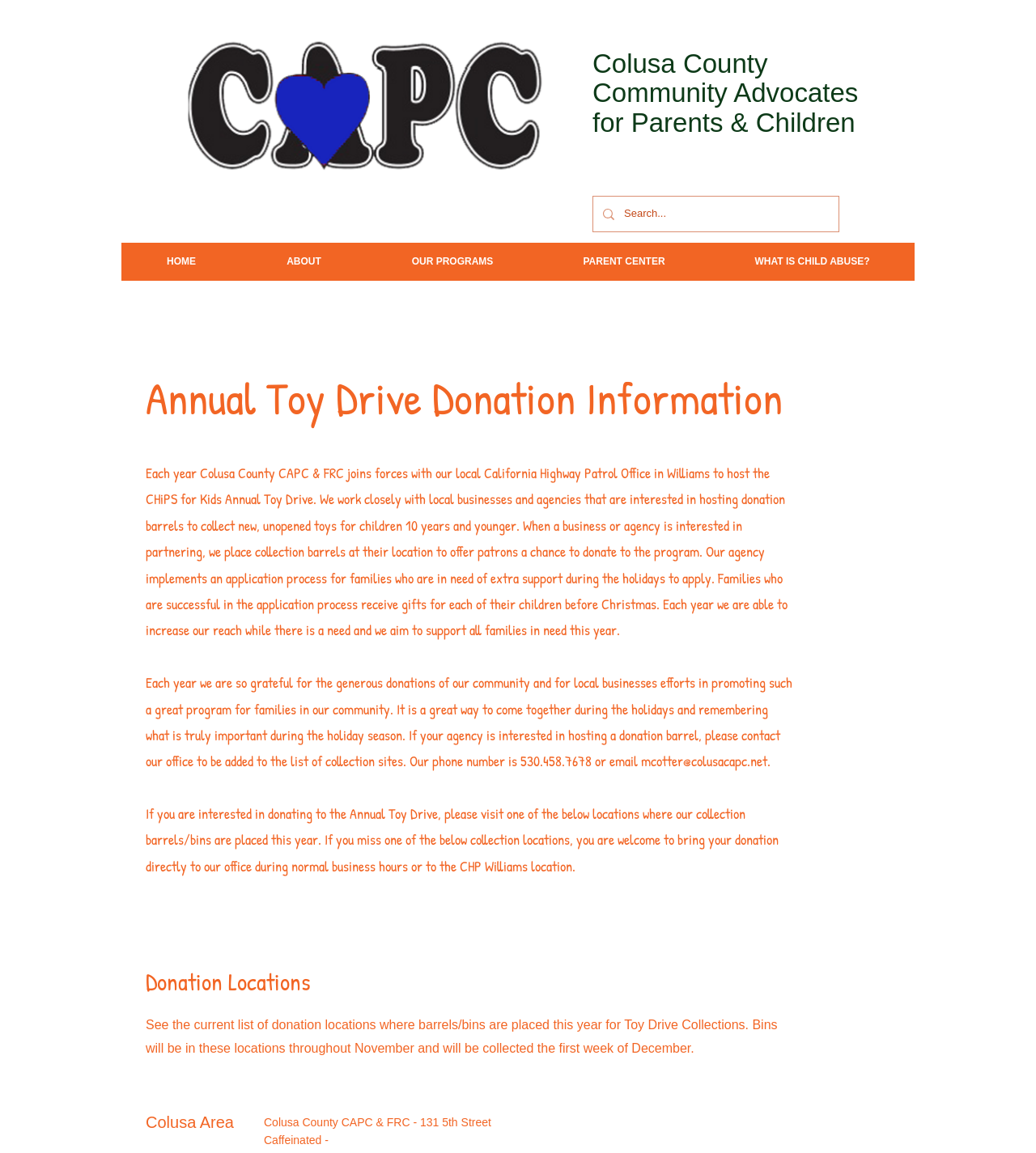Please provide a brief answer to the following inquiry using a single word or phrase:
What is the purpose of the toy drive?

To provide gifts to families in need during the holidays